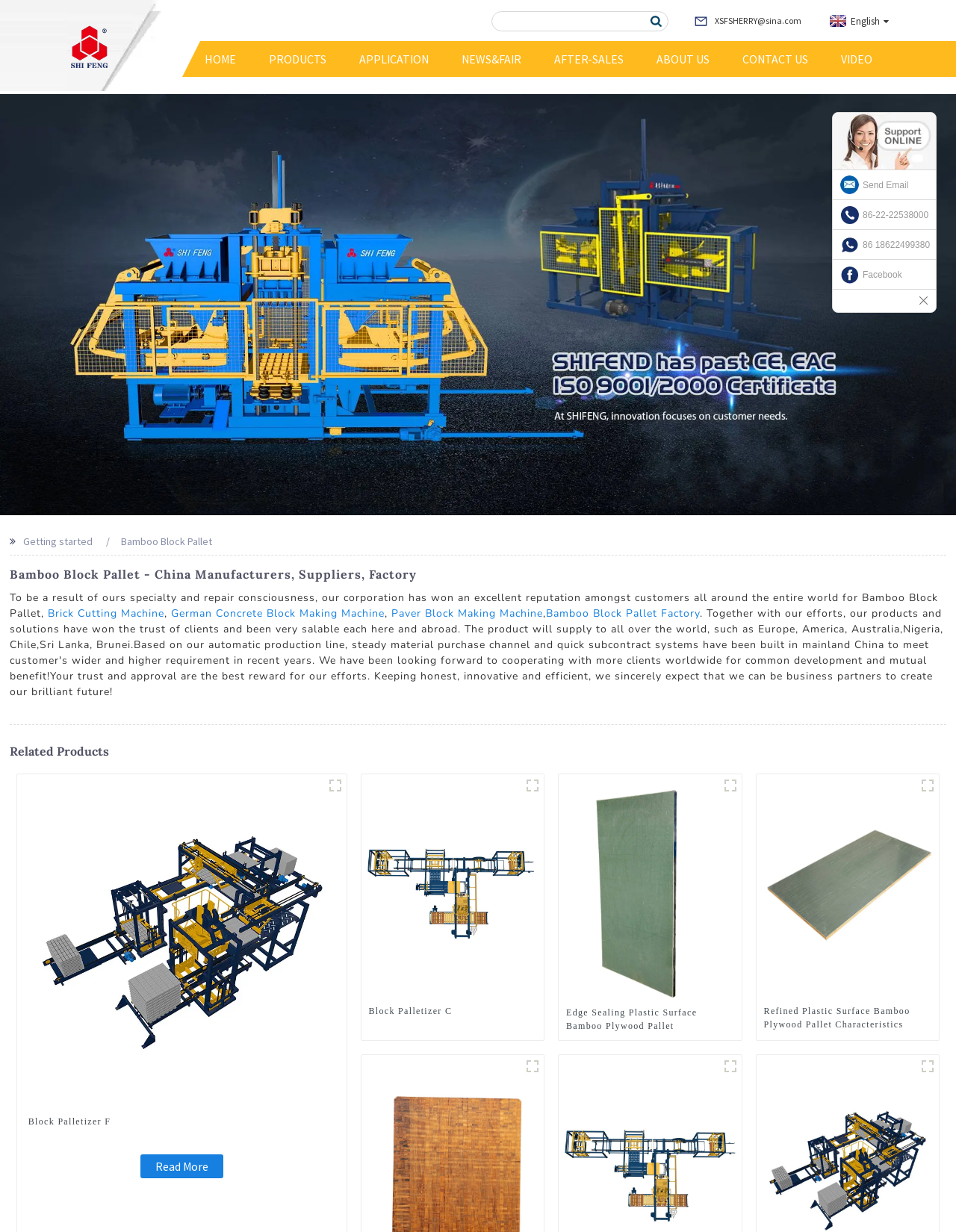Locate the bounding box coordinates of the element that should be clicked to fulfill the instruction: "Switch to English language".

[0.864, 0.012, 0.93, 0.022]